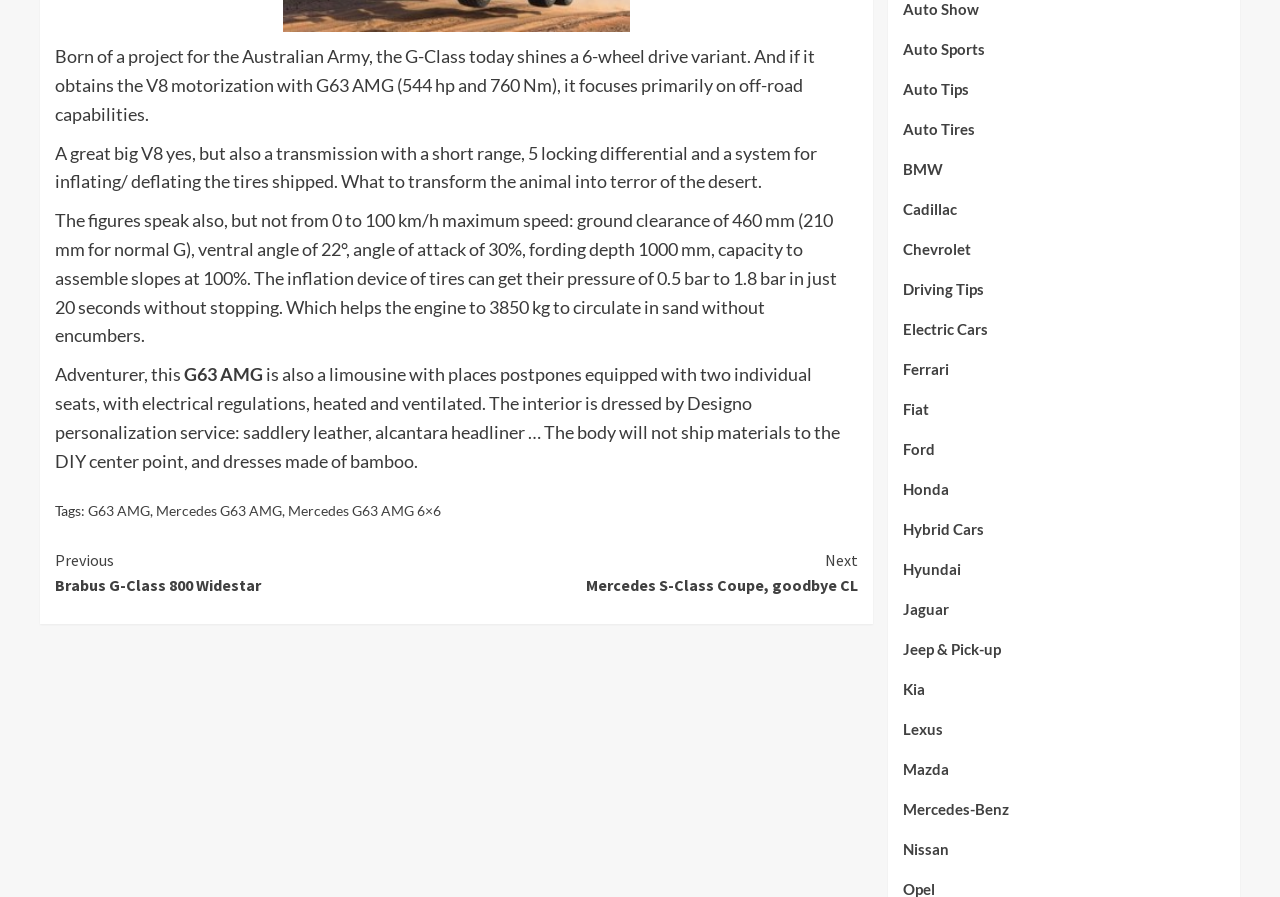Show the bounding box coordinates for the HTML element described as: "Mercedes G63 AMG 6×6".

[0.225, 0.56, 0.345, 0.579]